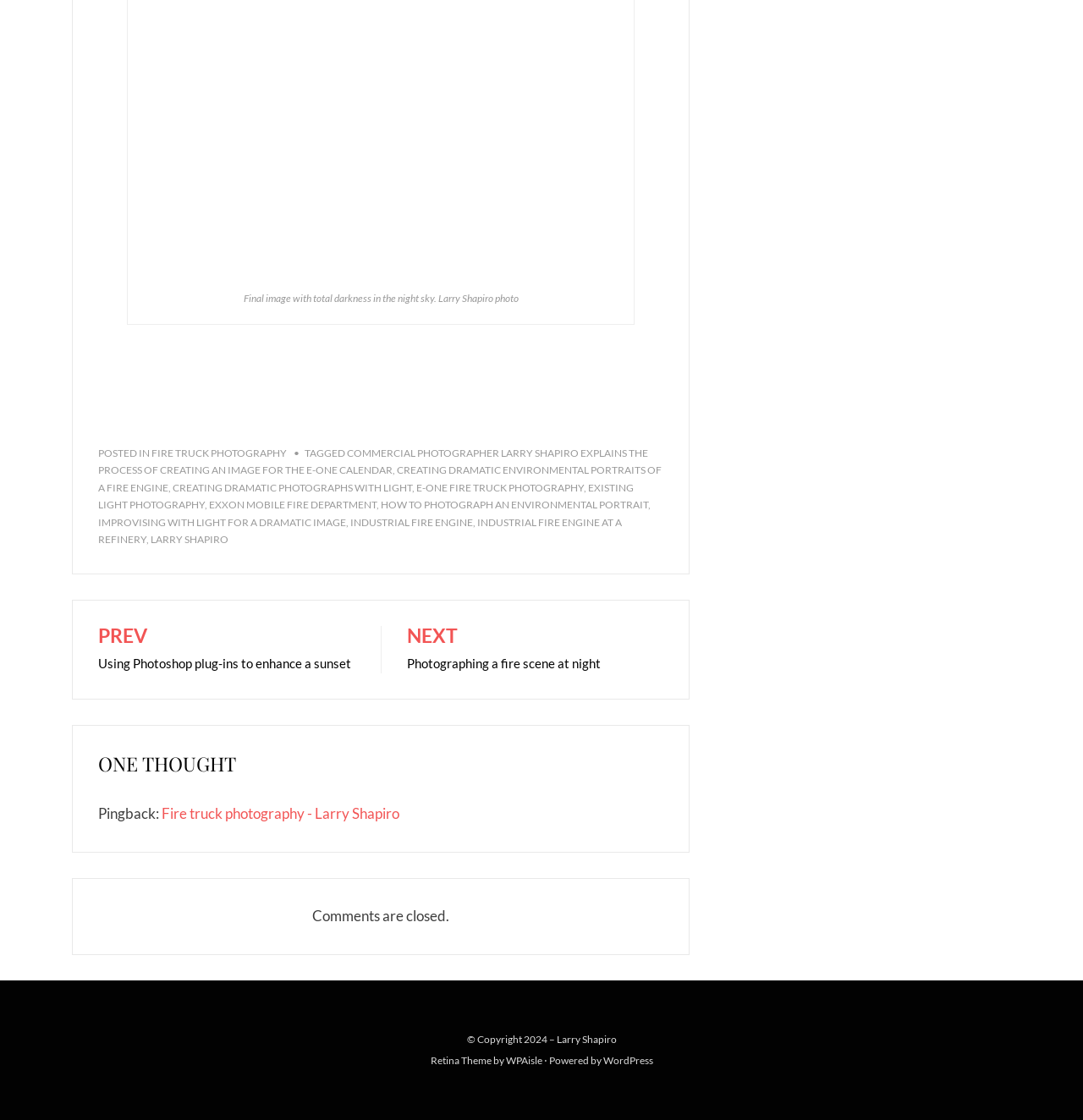Locate the bounding box coordinates of the clickable part needed for the task: "Click on the link 'WordPress'".

[0.557, 0.941, 0.603, 0.952]